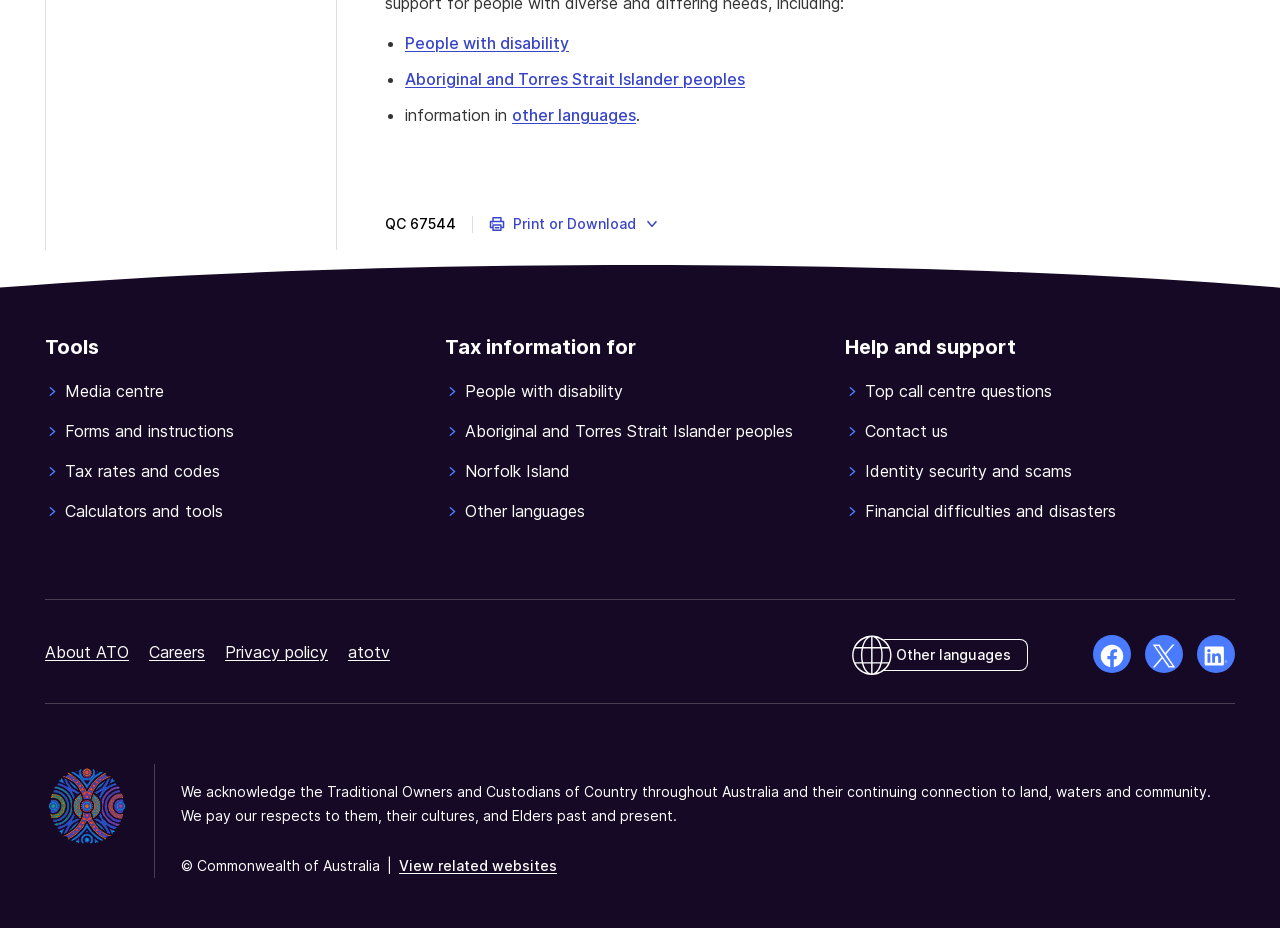Please answer the following question using a single word or phrase: 
What is the copyright information of this webpage?

Commonwealth of Australia